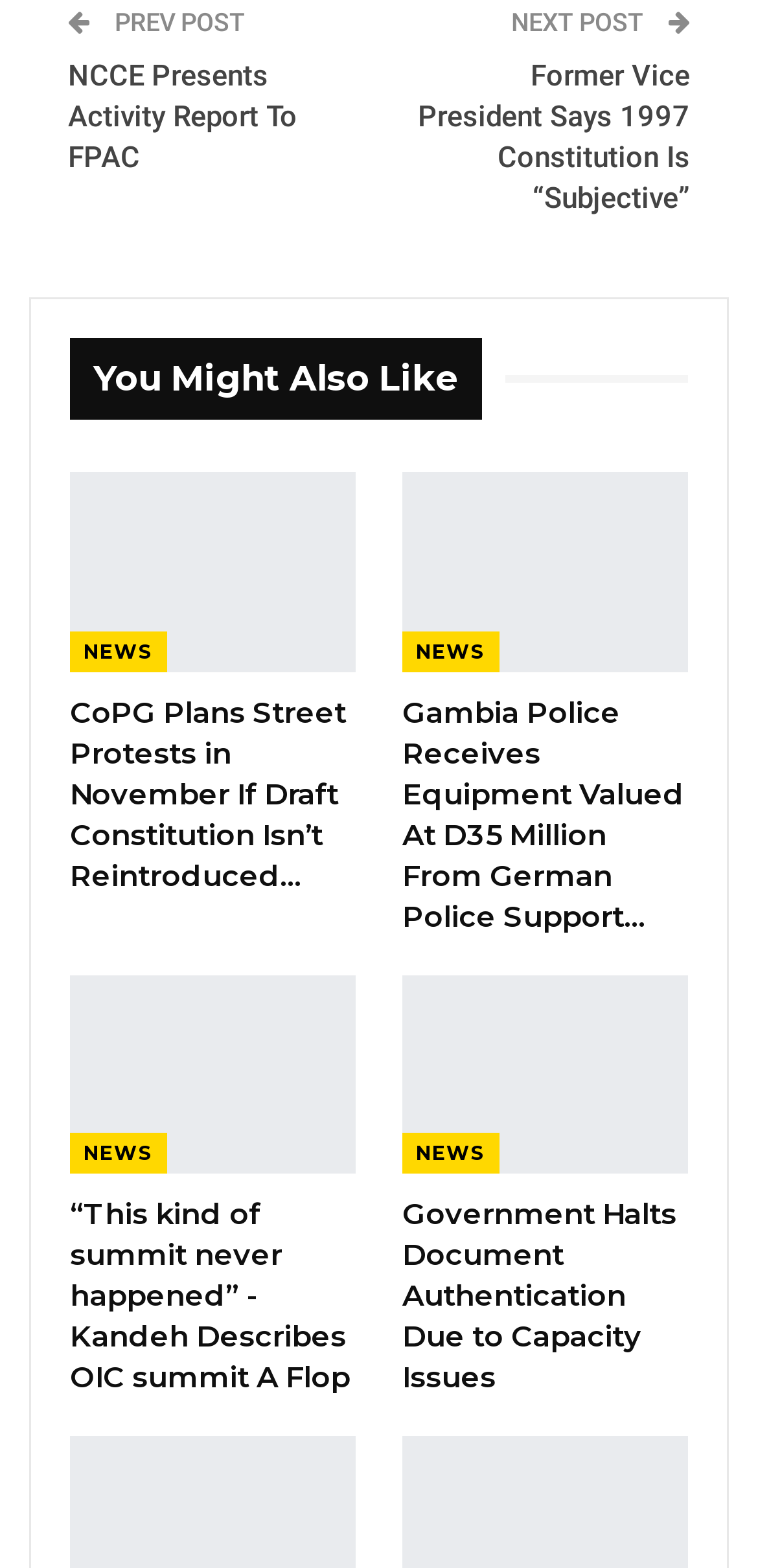How many links are there in the 'You Might Also Like' section?
Using the information from the image, answer the question thoroughly.

I counted the number of link elements in the 'You Might Also Like' section and found 3 links, so there are 3 links in the 'You Might Also Like' section.